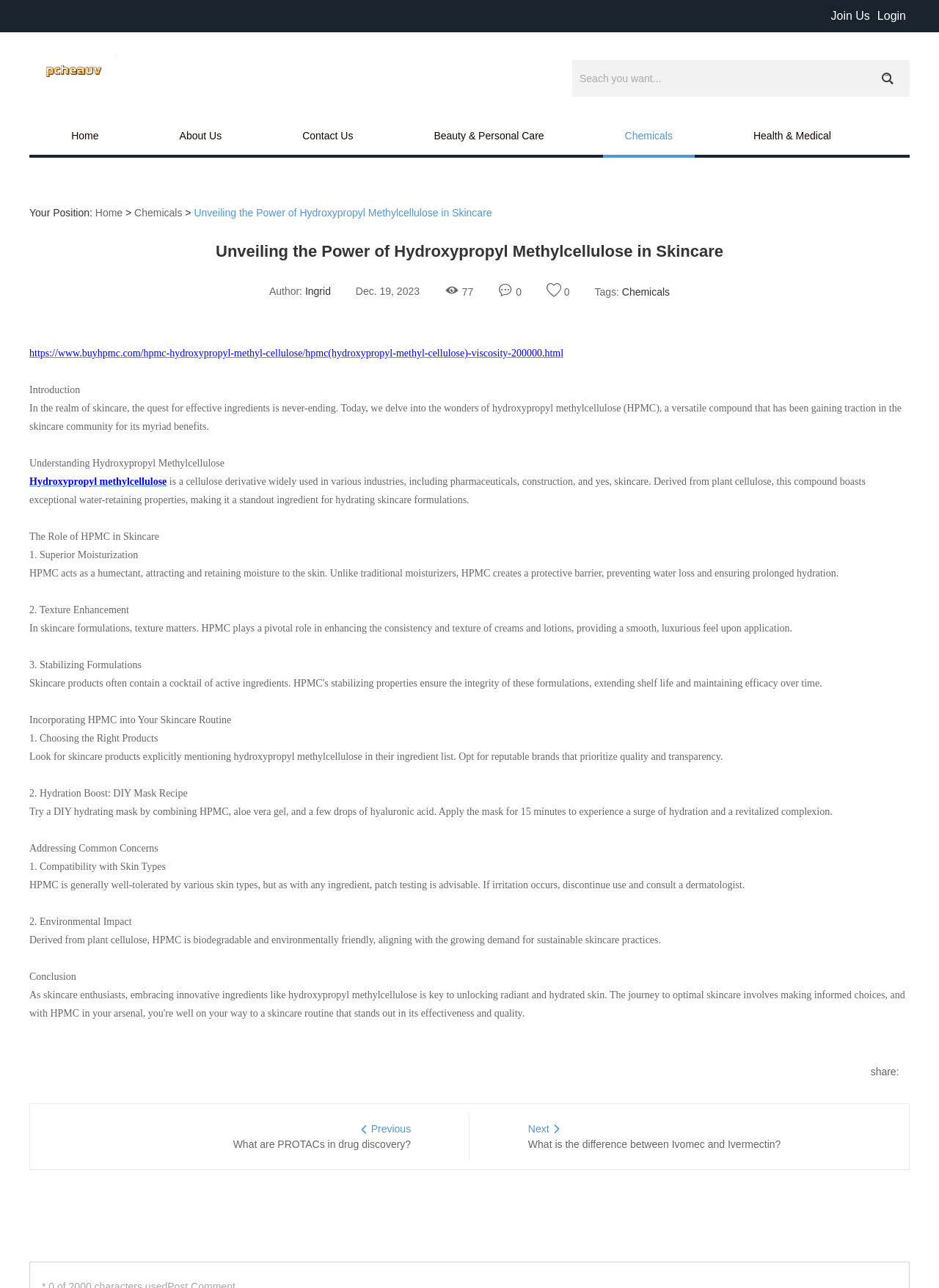Bounding box coordinates are specified in the format (top-left x, top-left y, bottom-right x, bottom-right y). All values are floating point numbers bounded between 0 and 1. Please provide the bounding box coordinate of the region this sentence describes: https://doi.org/10.1080/23808985.2022.2096662

None